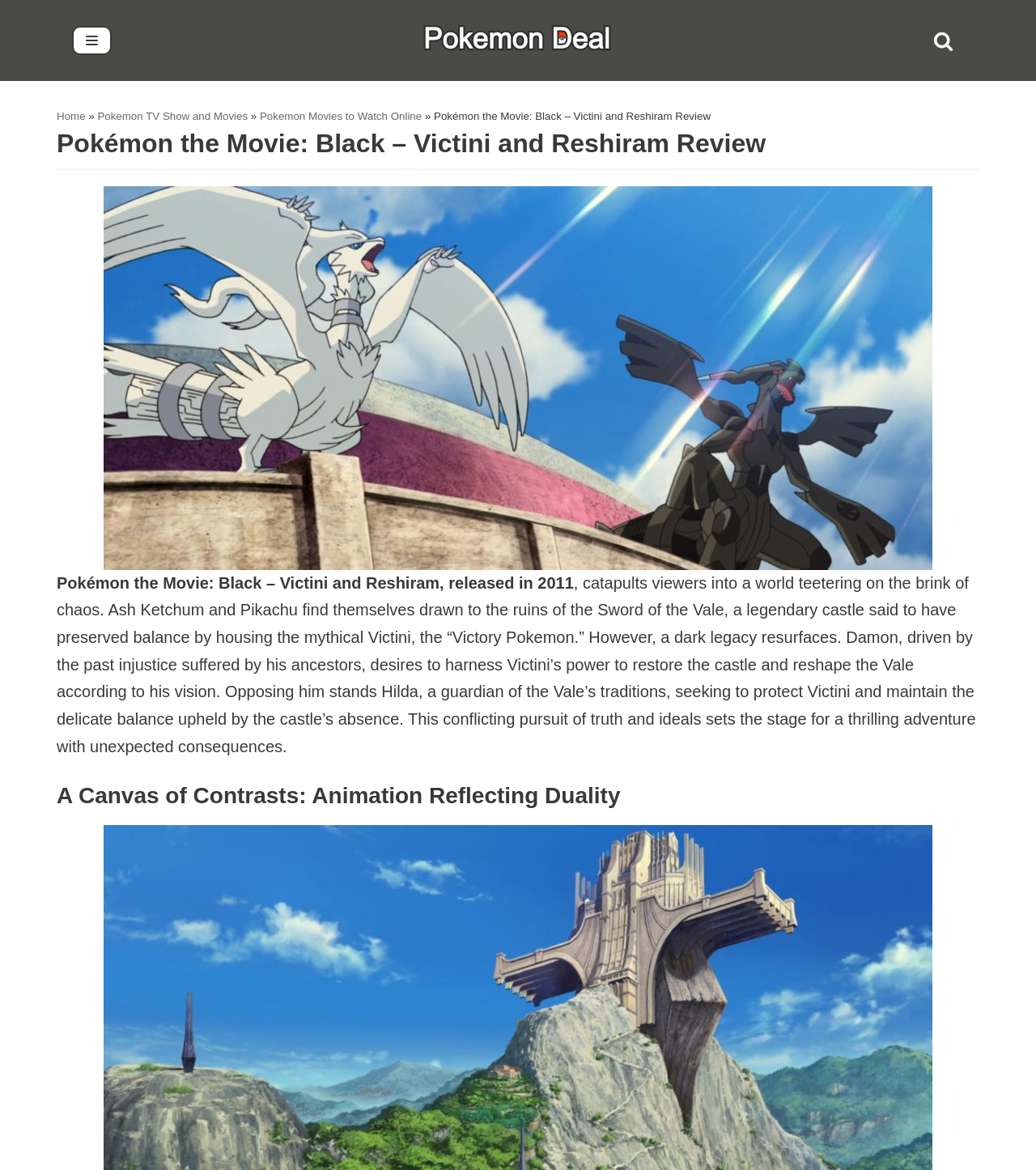Identify the bounding box coordinates of the HTML element based on this description: "Sign Up".

None